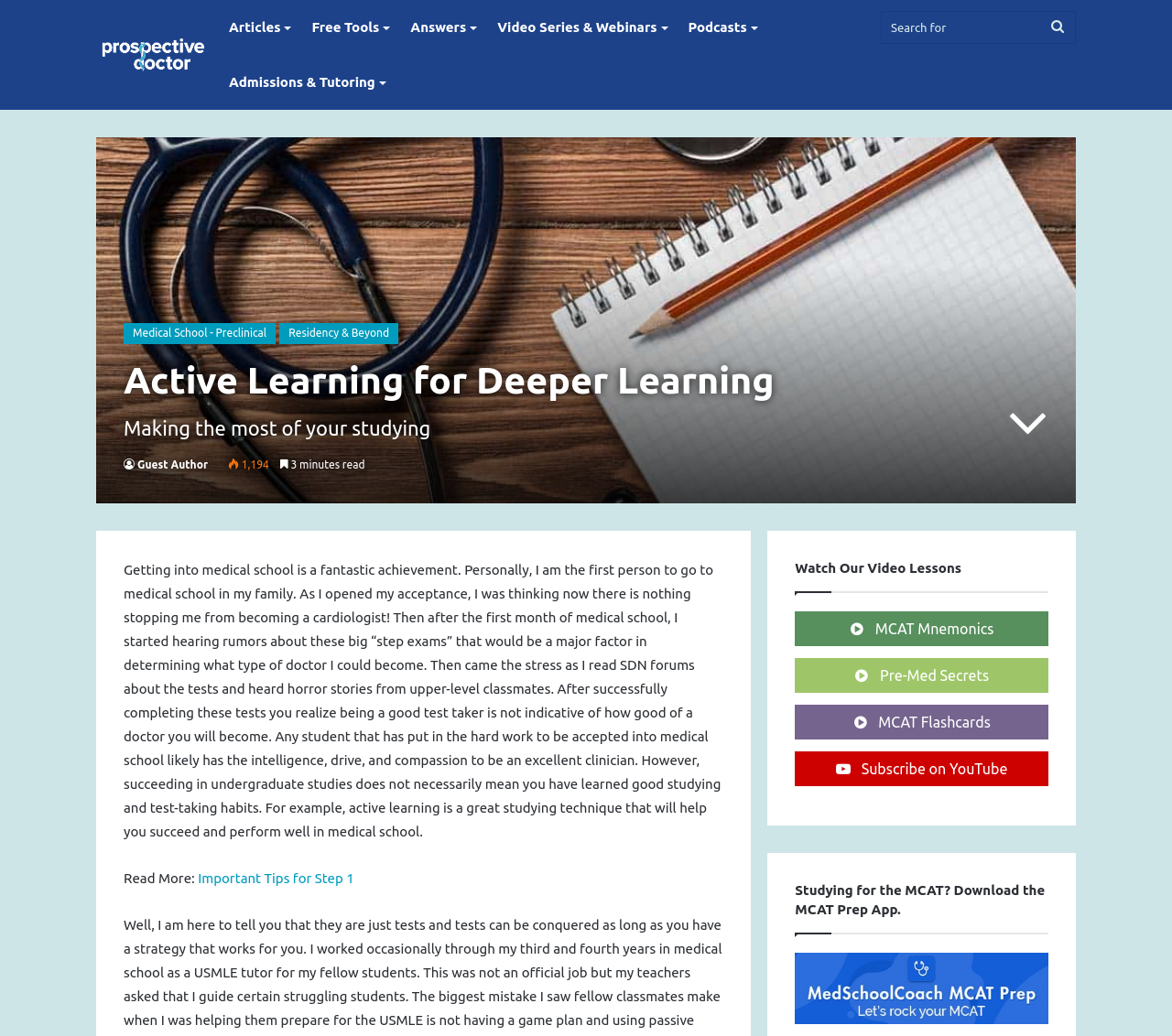What is the name of the website?
Please use the image to provide a one-word or short phrase answer.

ProspectiveDoctor